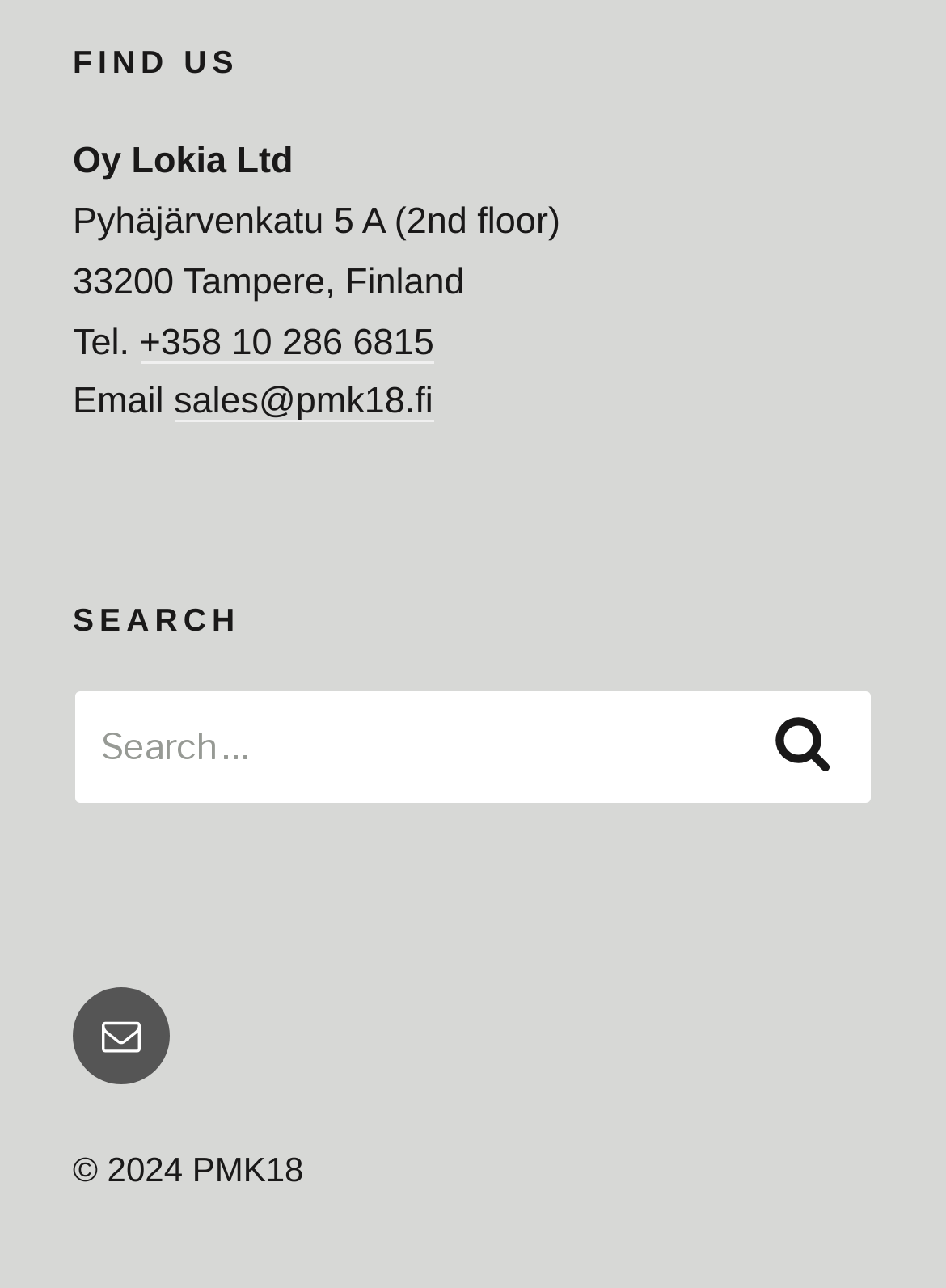What is the company name?
Give a single word or phrase as your answer by examining the image.

Oy Lokia Ltd